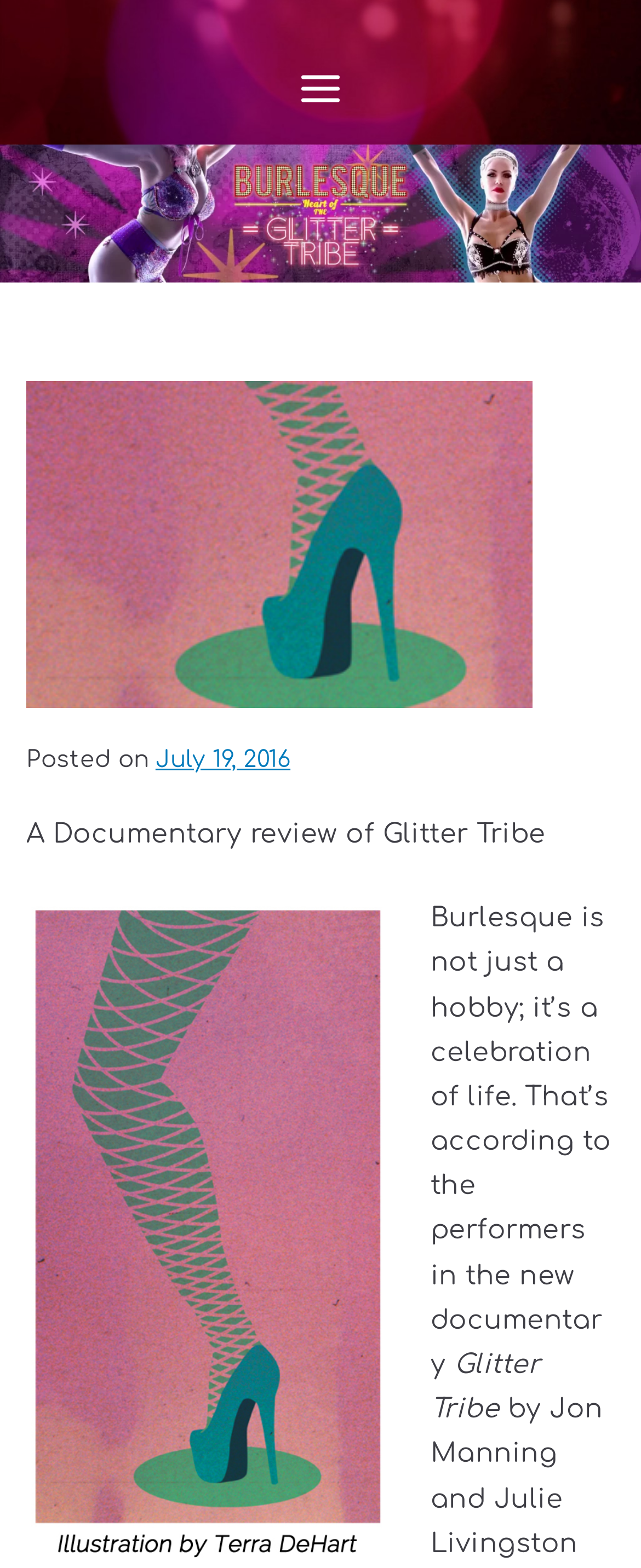Determine the bounding box for the described UI element: "aria-label="Primary Menu"".

[0.459, 0.042, 0.541, 0.071]